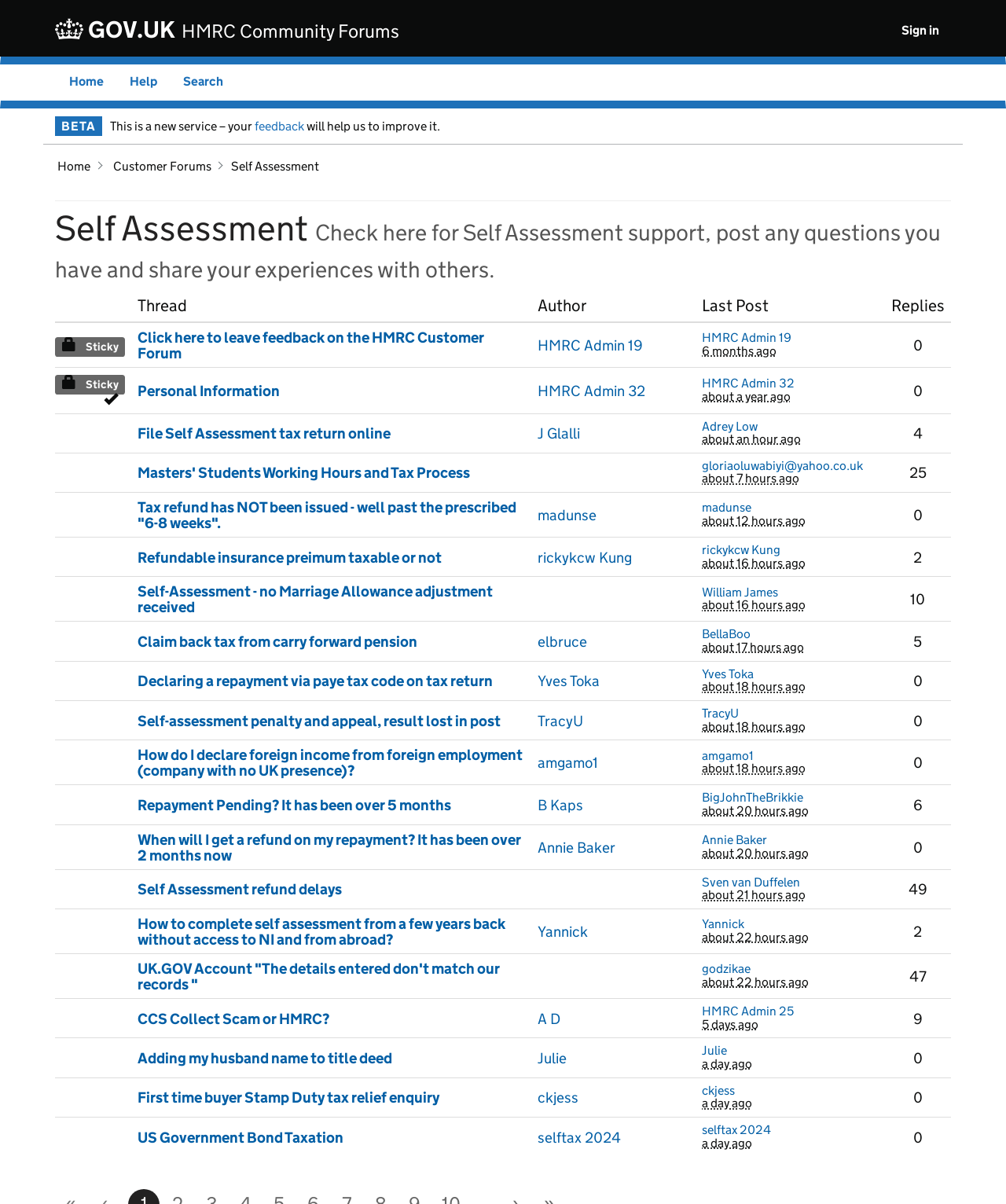What is the purpose of the Self Assessment community forum?
Please give a detailed and elaborate answer to the question based on the image.

I analyzed the heading element with the text 'Self Assessment Check here for Self Assessment support, post any questions you have and share your experiences with others.' and understood that the purpose of the forum is to provide support, ask questions, and share experiences related to Self Assessment.